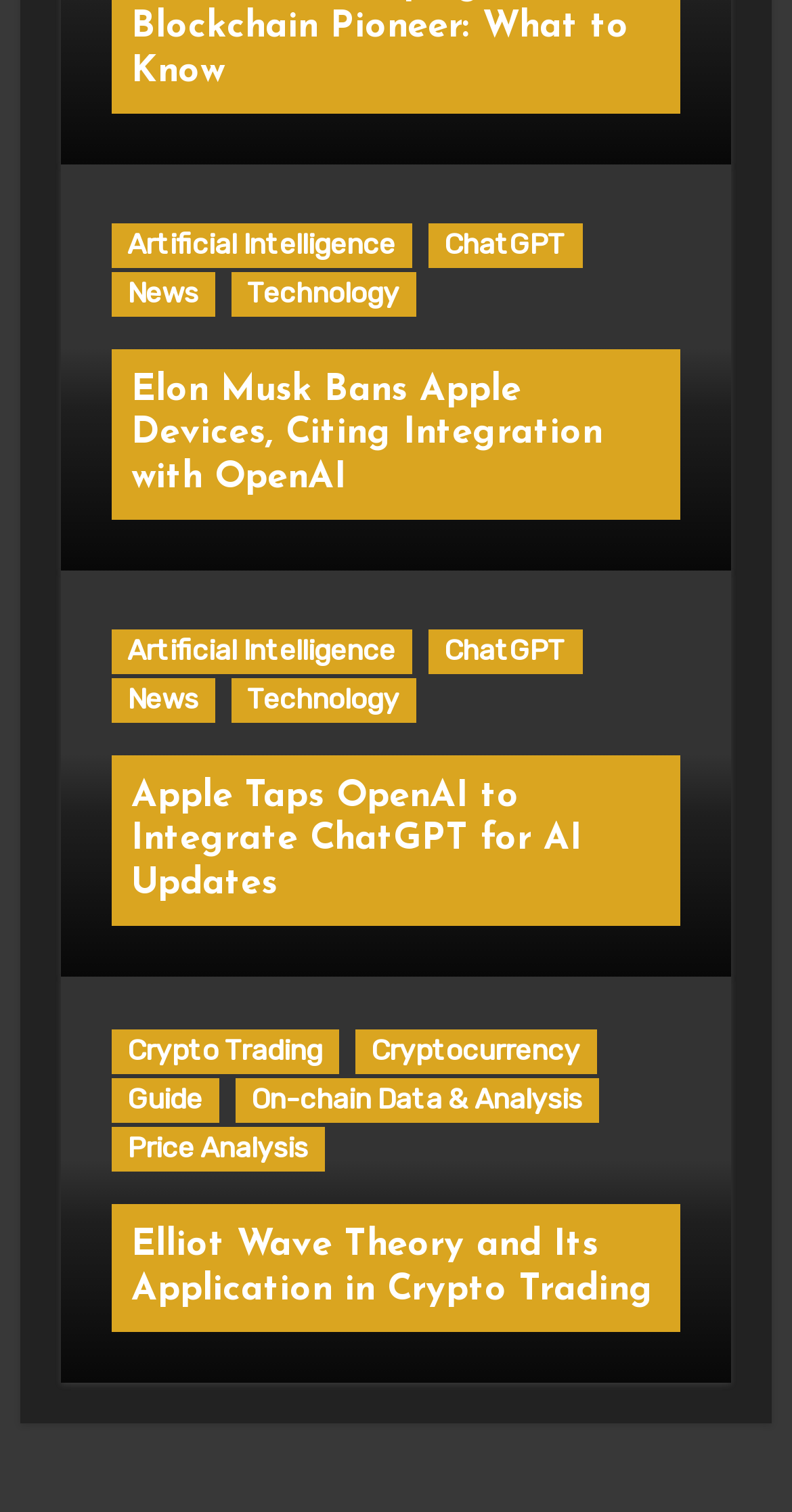What is the topic of the last news article?
Answer the question with as much detail as you can, using the image as a reference.

I determined the answer by looking at the last heading element on the webpage, which is 'Elliot Wave Theory and Its Application in Crypto Trading'. This heading is likely to be the topic of the last news article.